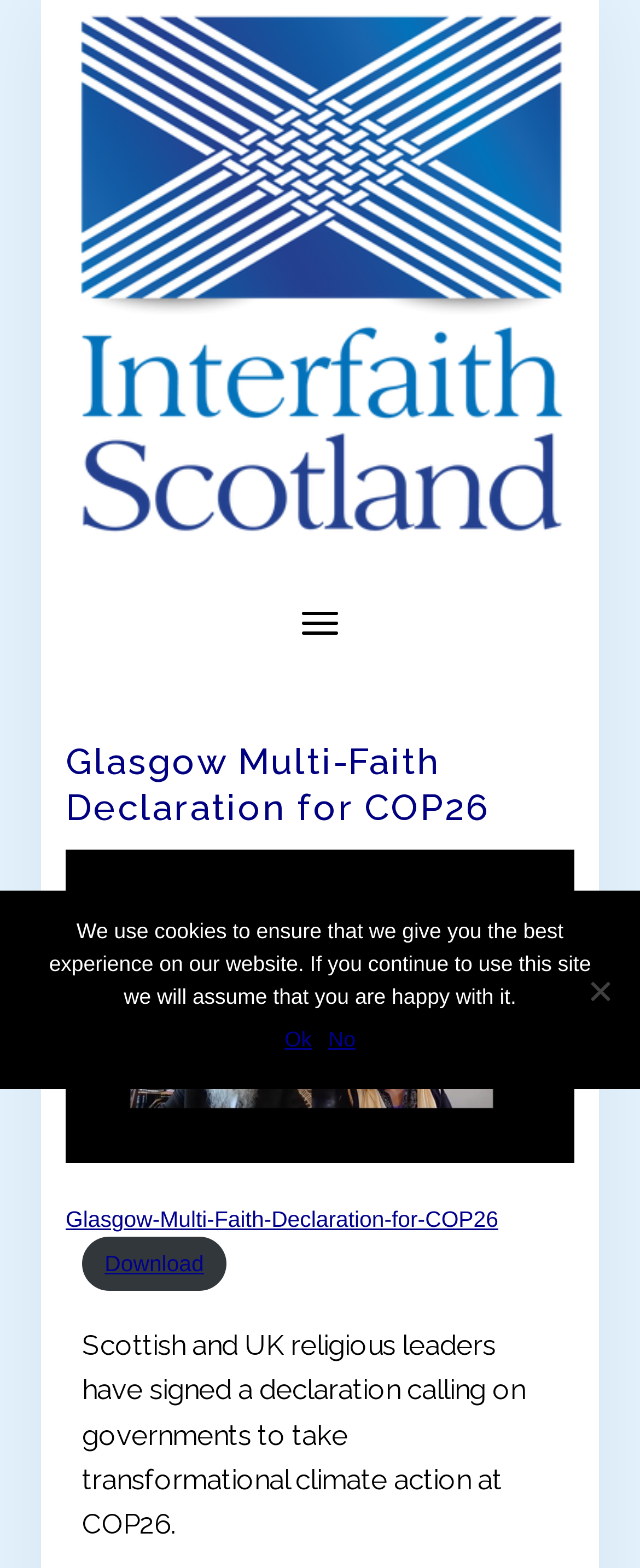Please provide a comprehensive response to the question below by analyzing the image: 
What is the type of image at the top of the webpage?

The image at the top of the webpage is likely a logo, as it is placed next to the organization's name 'Interfaith Scotland'.